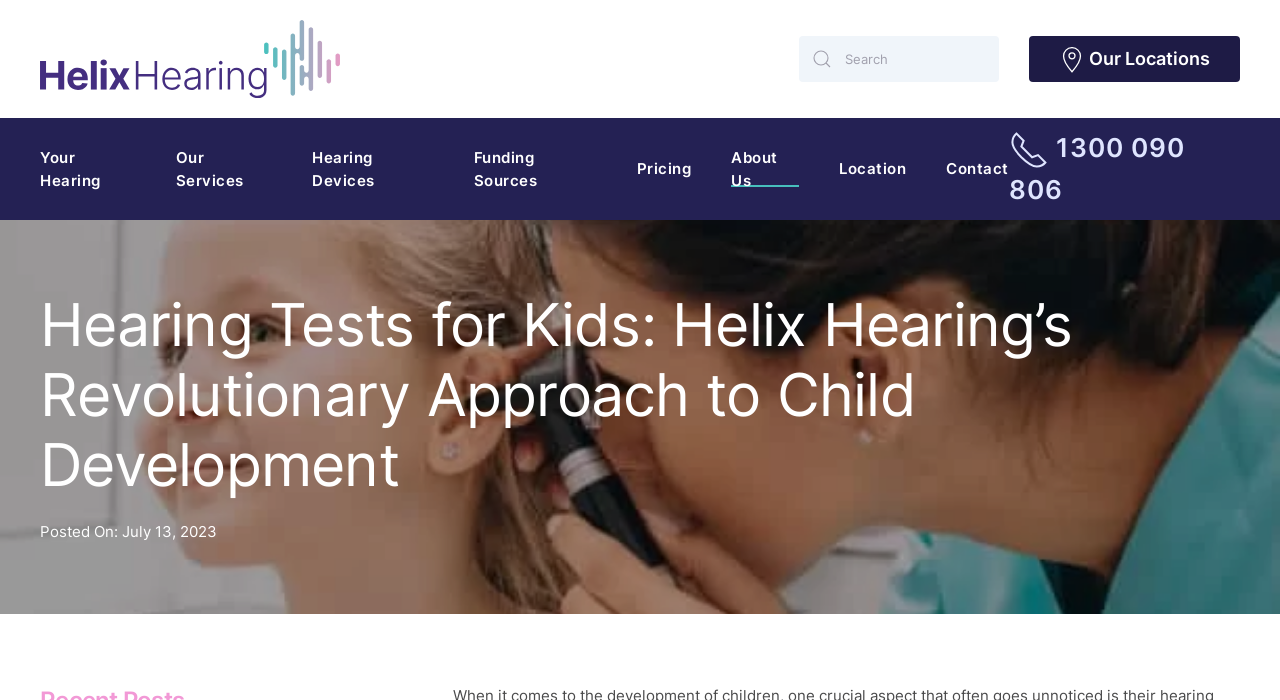Please determine the bounding box coordinates of the section I need to click to accomplish this instruction: "Check your hearing".

[0.031, 0.184, 0.106, 0.298]